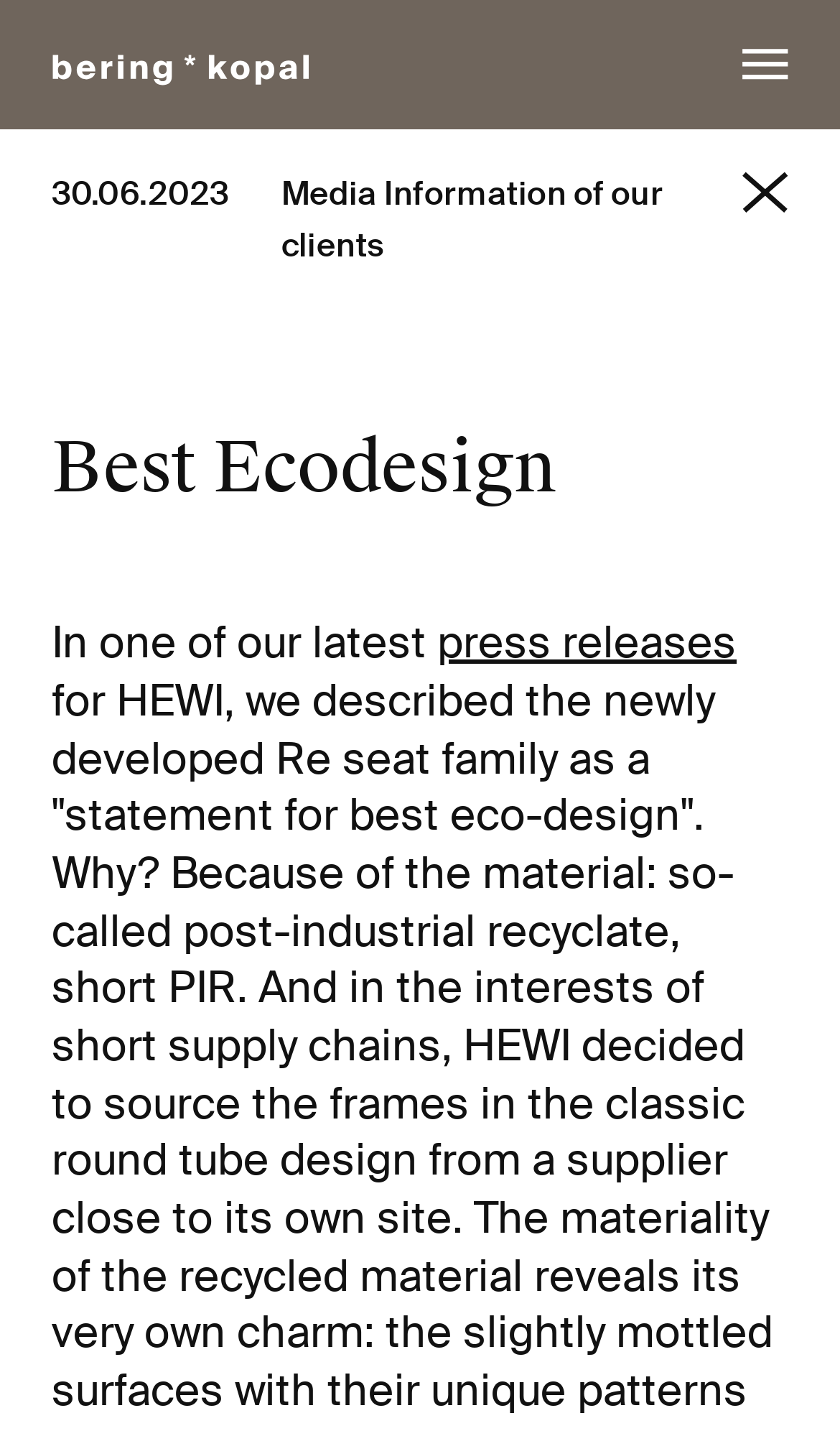Locate the bounding box of the UI element based on this description: "parent_node: DOWNLOAD OUR APP". Provide four float numbers between 0 and 1 as [left, top, right, bottom].

None